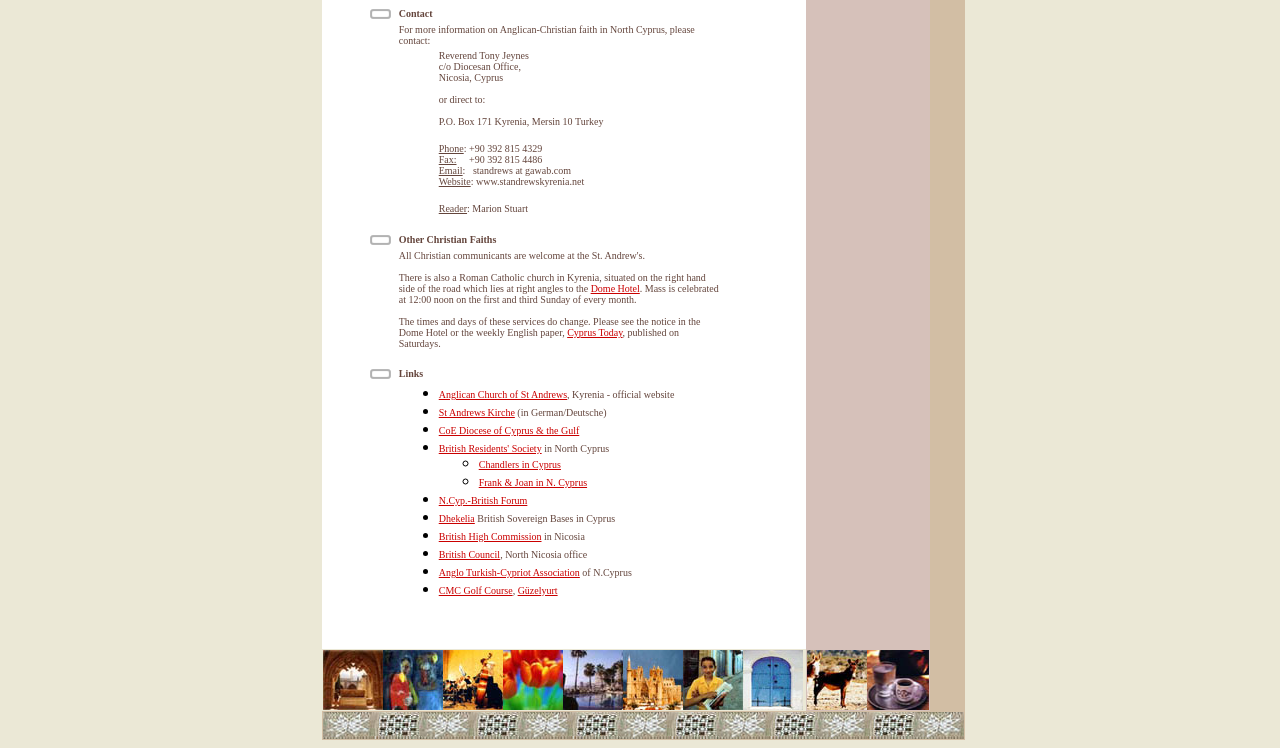Please find the bounding box coordinates in the format (top-left x, top-left y, bottom-right x, bottom-right y) for the given element description. Ensure the coordinates are floating point numbers between 0 and 1. Description: St Andrews Kirche

[0.343, 0.544, 0.402, 0.559]